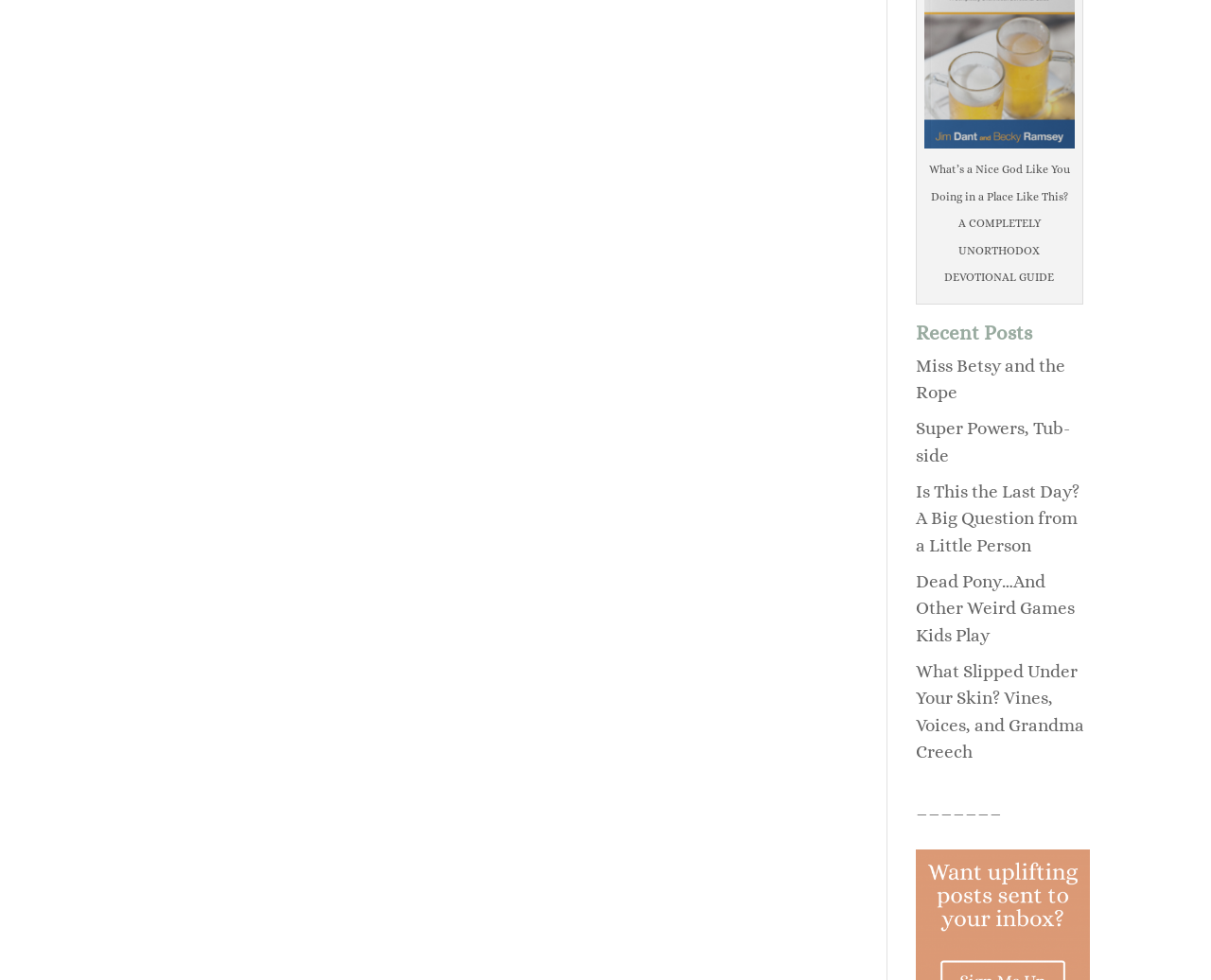Return the bounding box coordinates of the UI element that corresponds to this description: "Super Powers, Tub-side". The coordinates must be given as four float numbers in the range of 0 and 1, [left, top, right, bottom].

[0.756, 0.427, 0.884, 0.475]